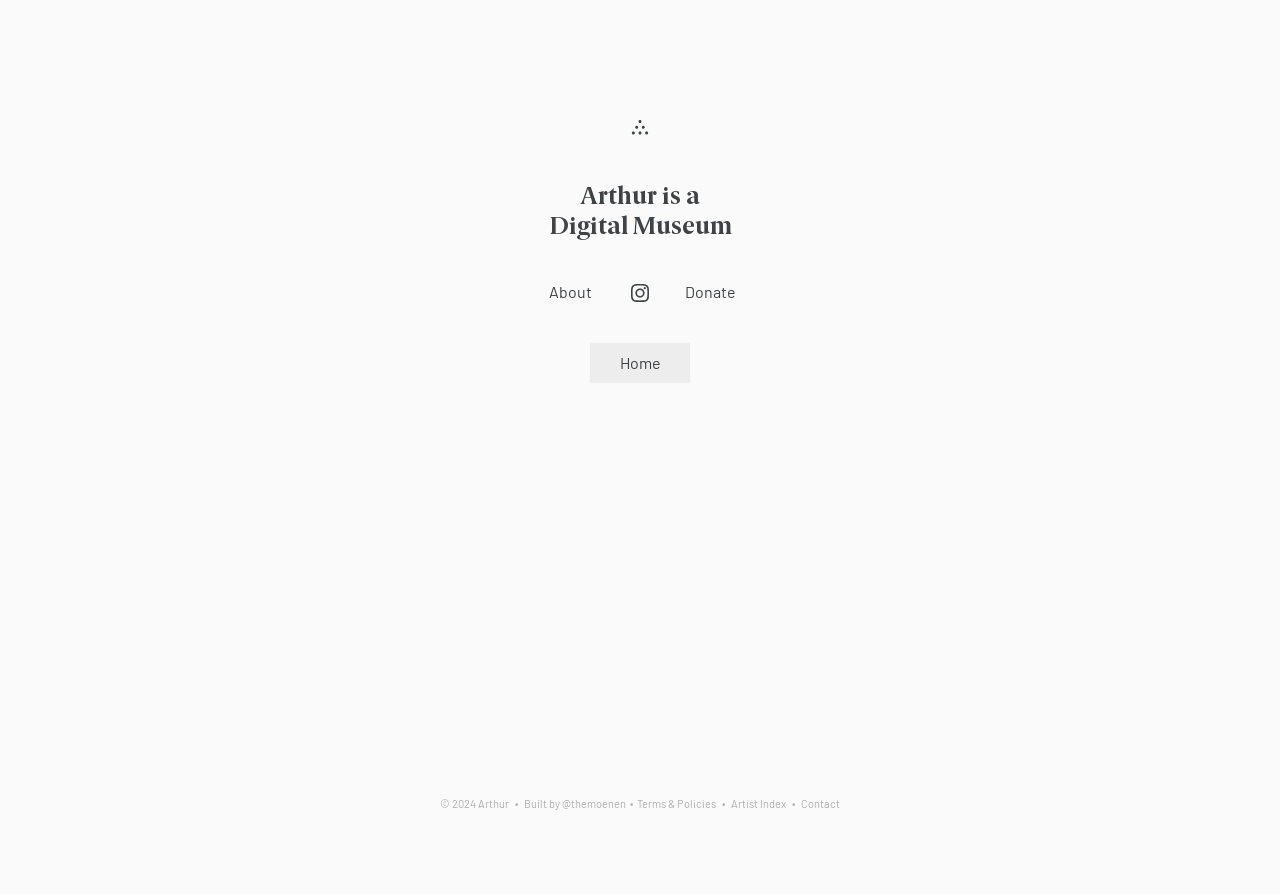Identify the bounding box coordinates for the element you need to click to achieve the following task: "Click on the 'About' link". The coordinates must be four float values ranging from 0 to 1, formatted as [left, top, right, bottom].

[0.426, 0.311, 0.465, 0.345]